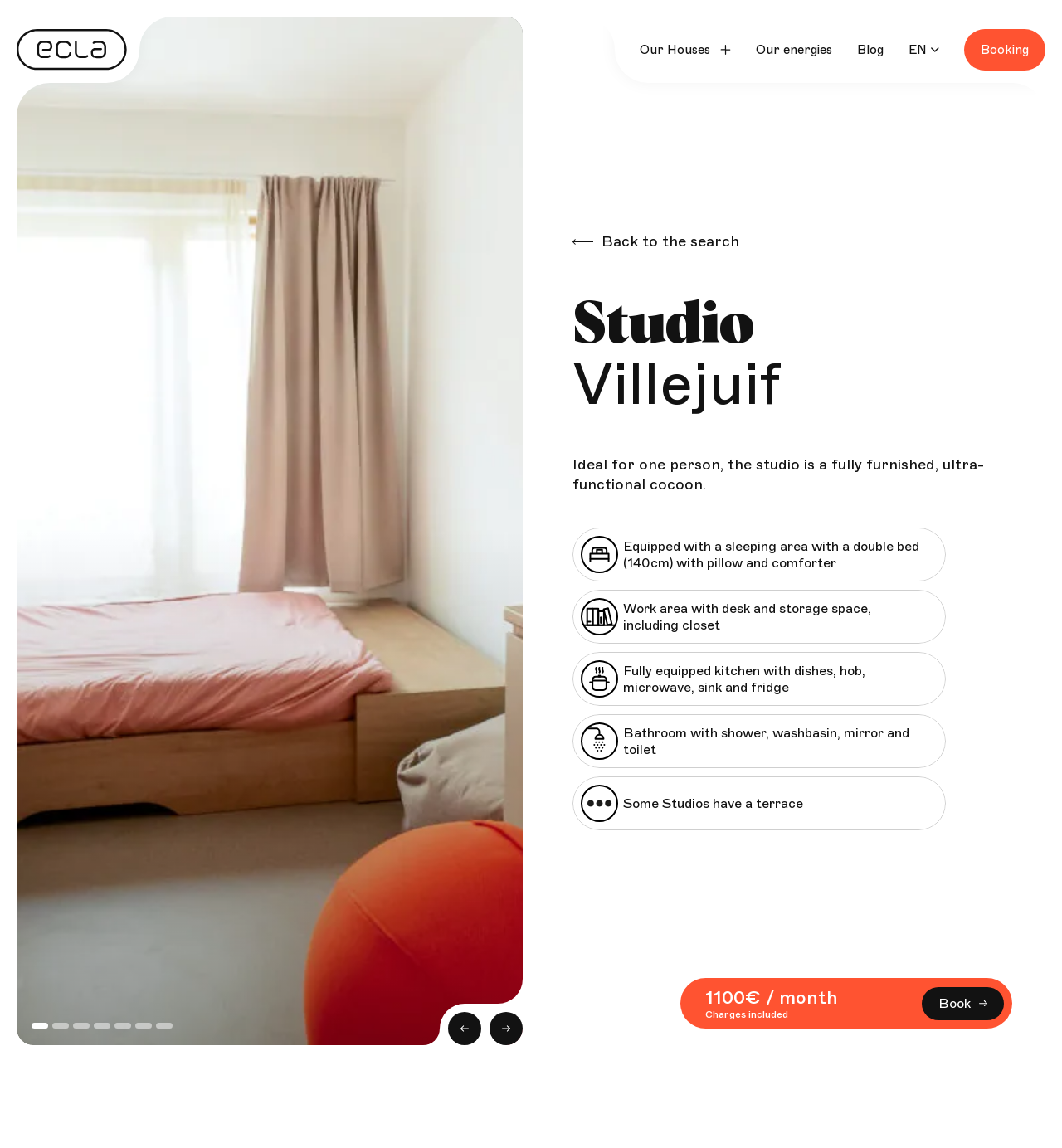Using the webpage screenshot, find the UI element described by Our energies. Provide the bounding box coordinates in the format (top-left x, top-left y, bottom-right x, bottom-right y), ensuring all values are floating point numbers between 0 and 1.

[0.047, 0.189, 0.154, 0.209]